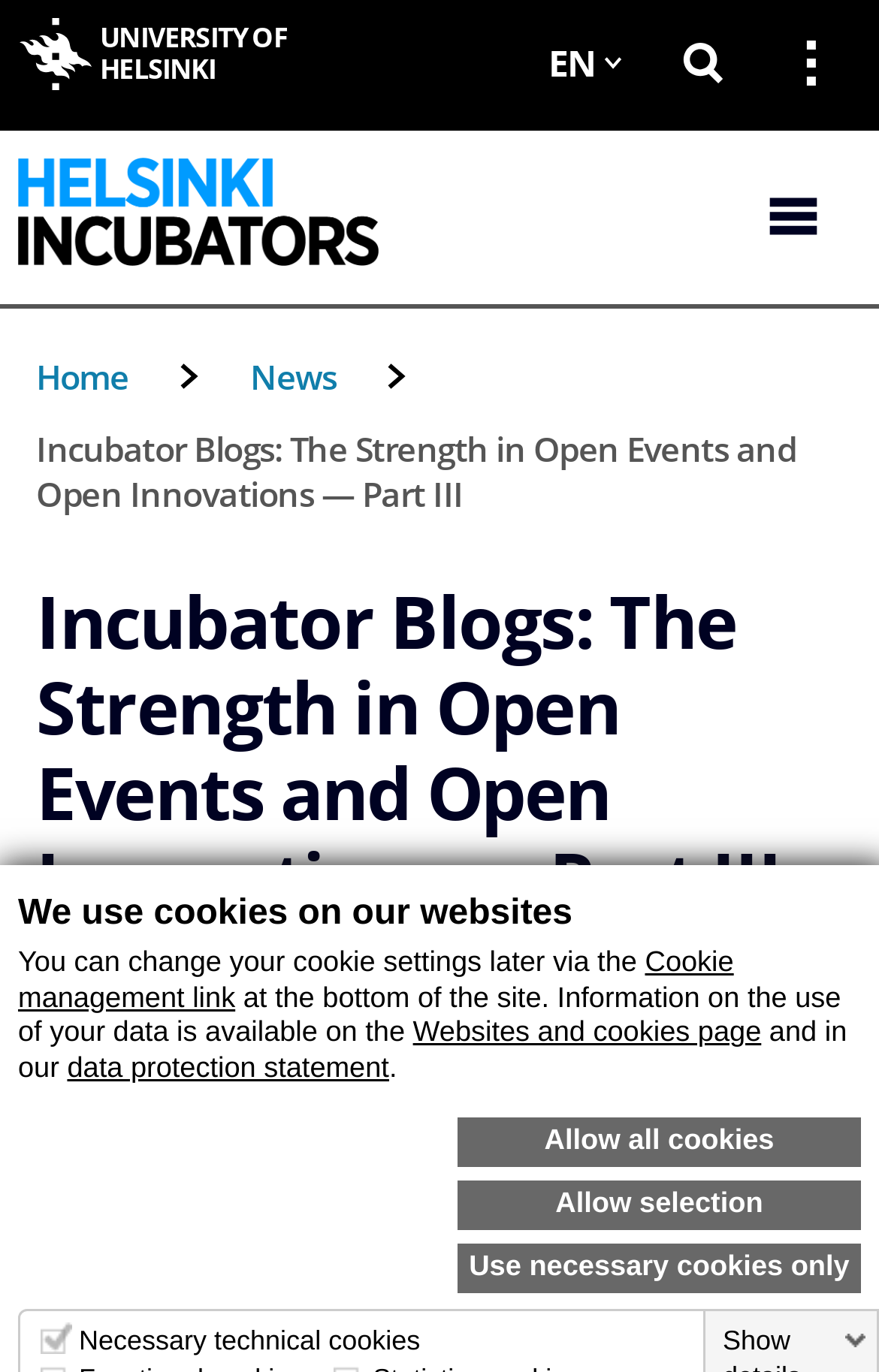What is the name of the logo at the top of the page?
Craft a detailed and extensive response to the question.

I found the answer by looking at the image and link with the text 'Helsinki incubators logo' at the top of the page.